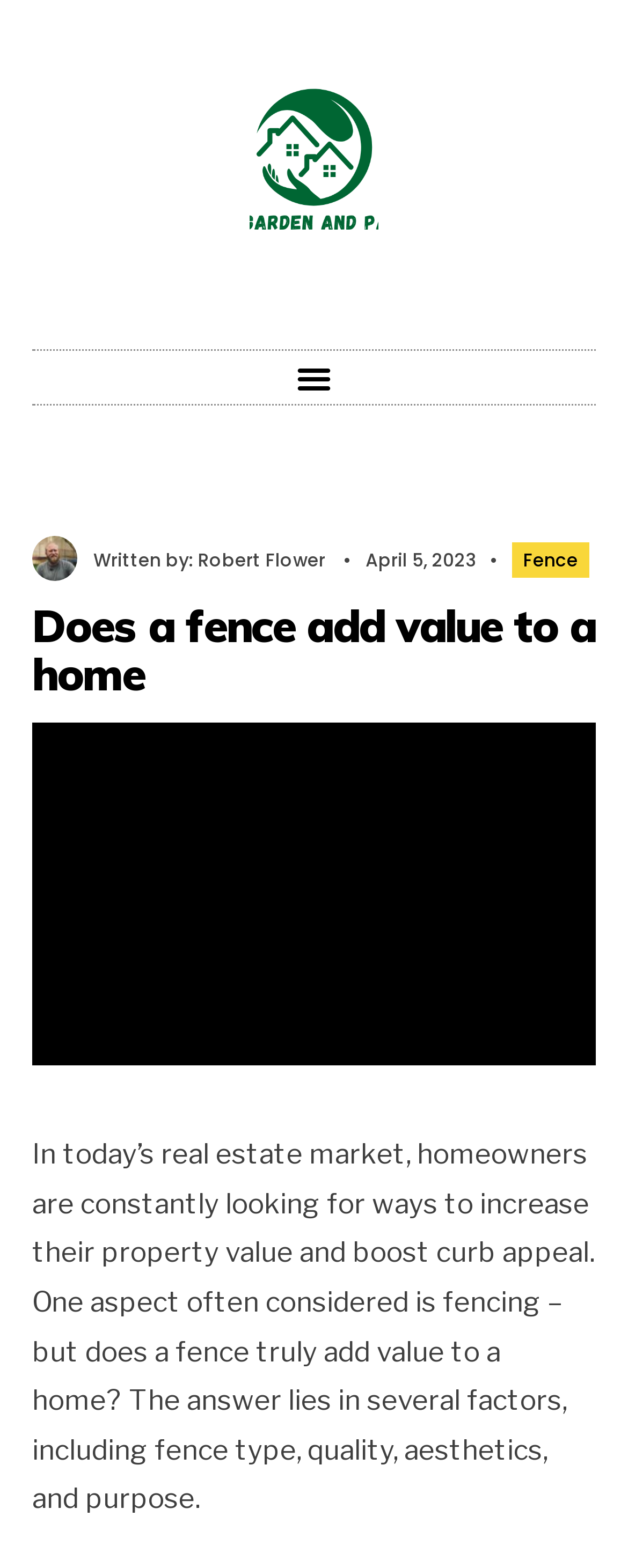Analyze the image and provide a detailed answer to the question: What is the current real estate market trend mentioned in the article?

The article states that 'In today’s real estate market, homeowners are constantly looking for ways to increase their property value and boost curb appeal.' This indicates that the current trend in the real estate market is for homeowners to focus on increasing their property value.